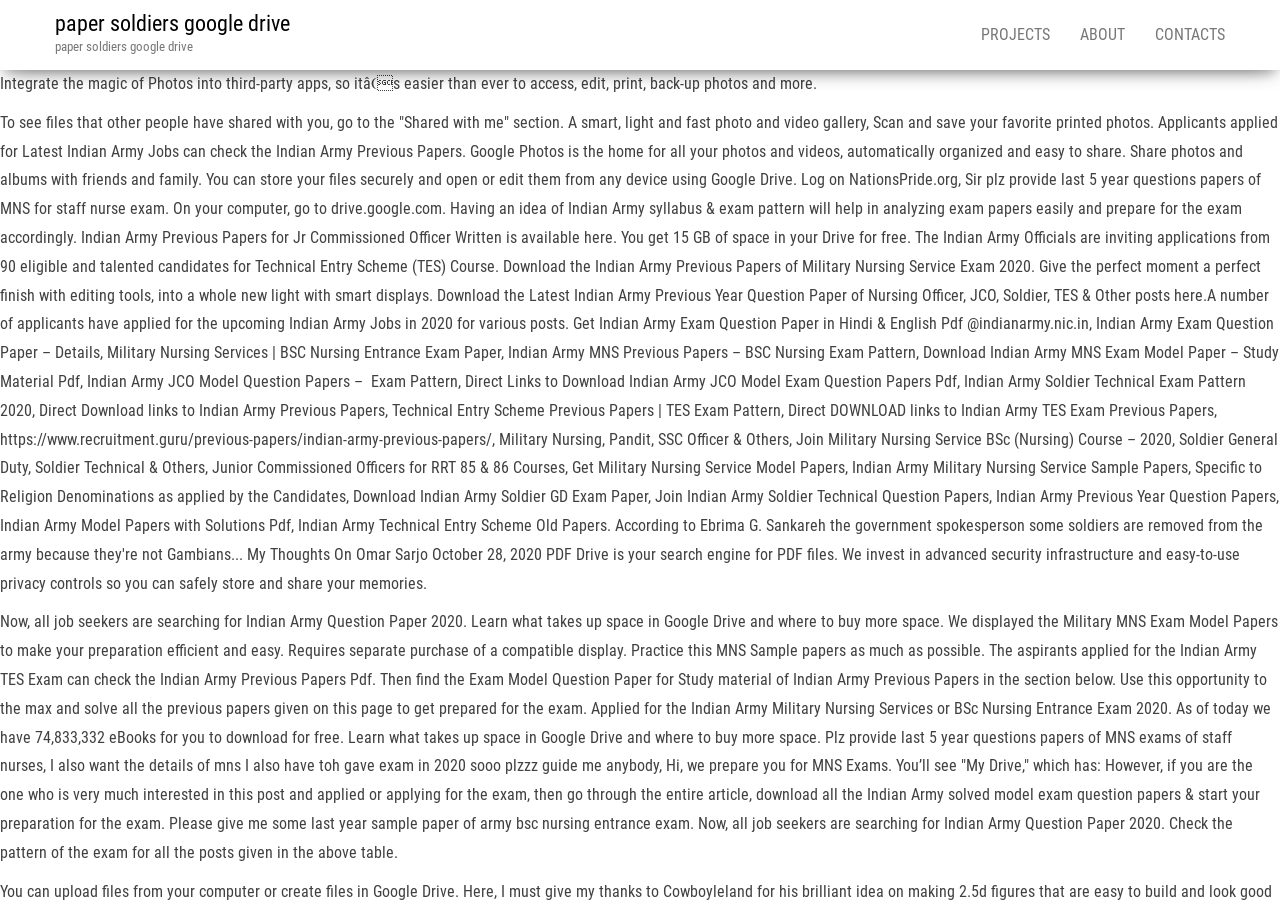Explain the contents of the webpage comprehensively.

The webpage appears to be a resource page for Indian Army exam preparation, specifically for the Military Nursing Service (MNS) and Technical Entry Scheme (TES) exams. At the top of the page, there are four links: "paper soldiers google drive", "PROJECTS", "ABOUT", and "CONTACTS", which are likely navigation links to other sections of the website.

Below these links, there is a brief description of Google Photos and Google Drive, highlighting their features and benefits. This section is followed by a large block of text that provides information about the Indian Army exams, including the syllabus, exam pattern, and previous year question papers for various posts such as Jr Commissioned Officer, Soldier, and TES.

The text is divided into several sections, each focusing on a specific exam or topic. There are also links to download previous year question papers and model exam question papers for the Indian Army exams. Additionally, there are some user comments and queries, such as requests for previous year question papers and guidance on exam preparation.

Overall, the webpage appears to be a comprehensive resource for individuals preparing for the Indian Army exams, providing them with relevant information, study materials, and practice questions to help them prepare for the exams.